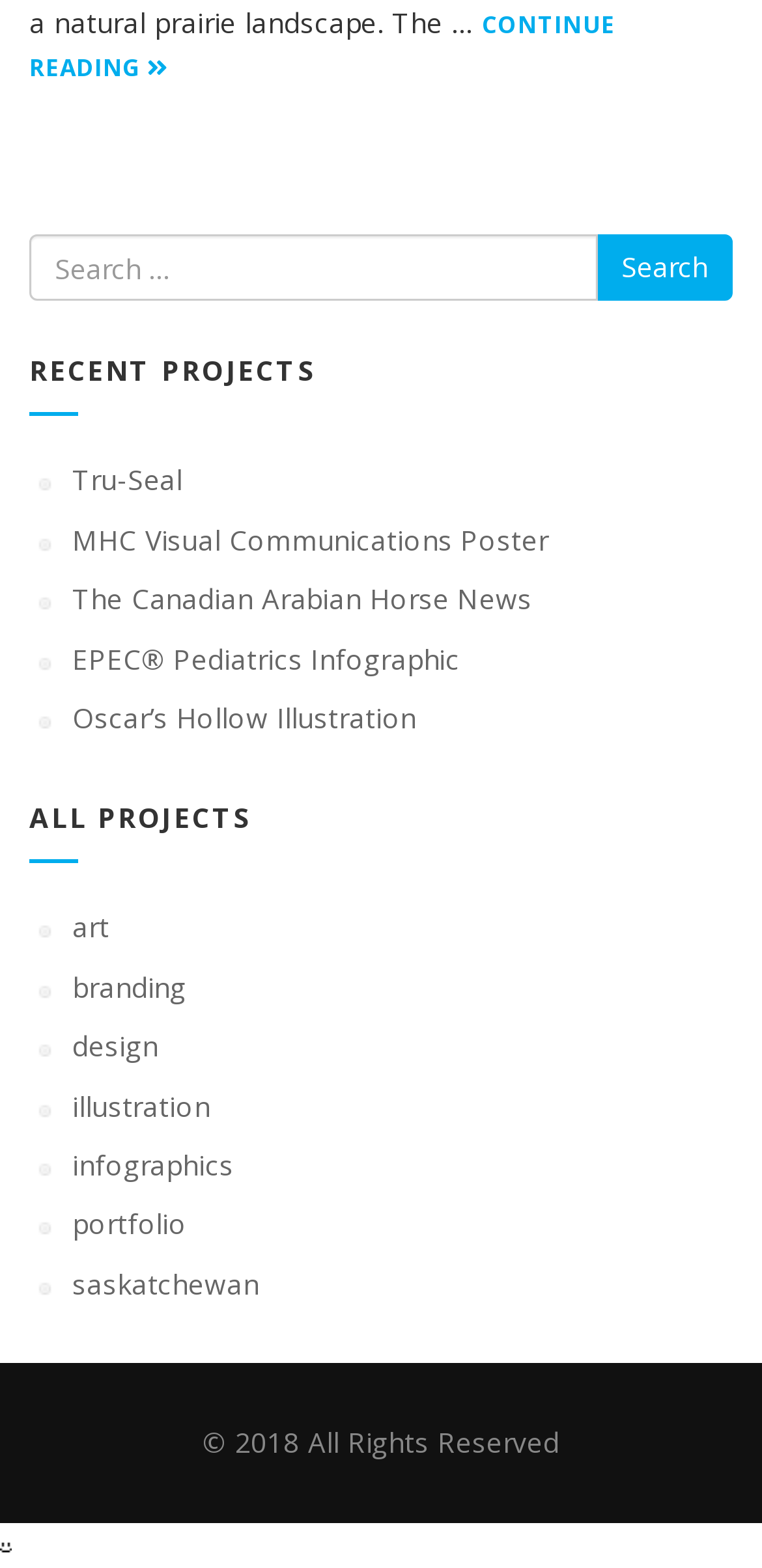Answer the following in one word or a short phrase: 
What is the copyright year of the webpage?

2018